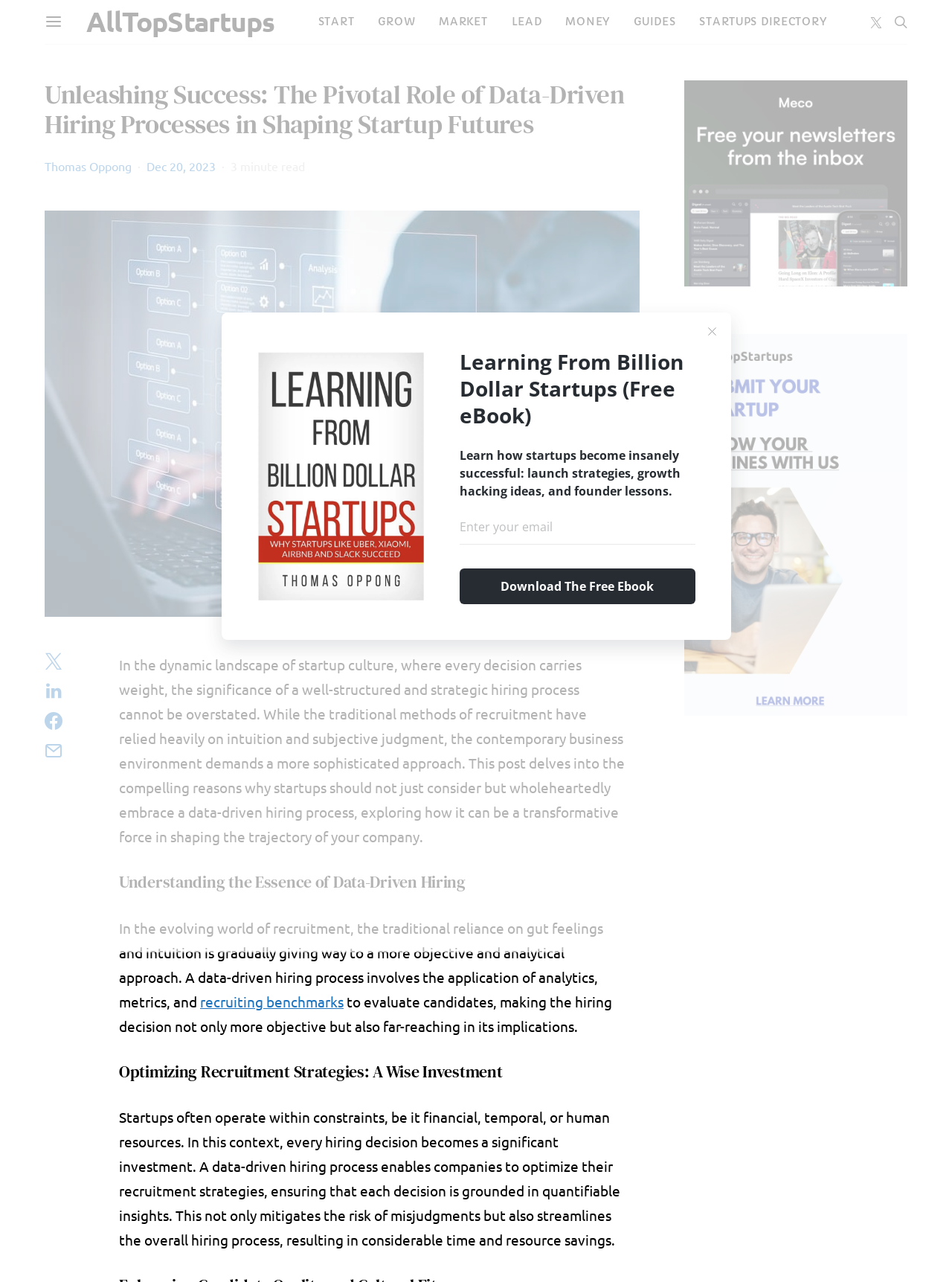Find the bounding box coordinates of the element's region that should be clicked in order to follow the given instruction: "Call the phone number". The coordinates should consist of four float numbers between 0 and 1, i.e., [left, top, right, bottom].

None